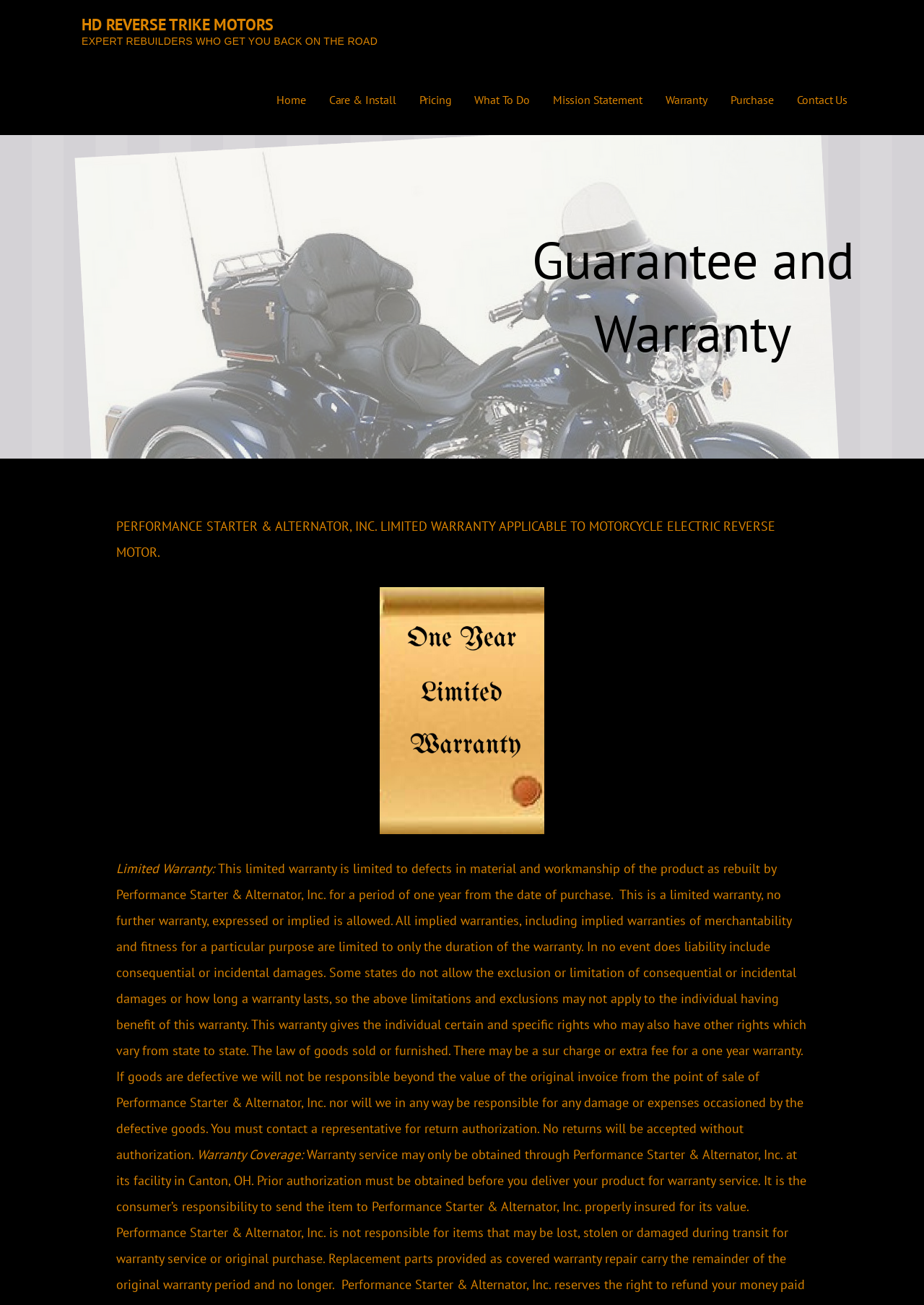Offer a meticulous caption that includes all visible features of the webpage.

The webpage is about the guarantee and warranty of HD Reverse Trike Motors. At the top, there is a link to the company's homepage, "HD REVERSE TRIKE MOTORS", followed by a tagline "EXPERT REBUILDERS WHO GET YOU BACK ON THE ROAD". Below this, there is a navigation menu with 8 links: "Home", "Care & Install", "Pricing", "What To Do", "Mission Statement", "Warranty", "Purchase", and "Contact Us".

The main content of the page is divided into two sections. The first section is headed by "Guarantee and Warranty" and provides information about the limited warranty offered by Performance Starter & Alternator, Inc. for their rebuilt motorcycle electric reverse motor. The warranty is limited to defects in material and workmanship for a period of one year from the date of purchase.

The second section, "Warranty Coverage", explains the process of obtaining warranty service, which must be done through Performance Starter & Alternator, Inc. at their facility in Canton, OH. The consumer is responsible for sending the item to the facility properly insured for its value, and the company is not responsible for items lost, stolen, or damaged during transit.